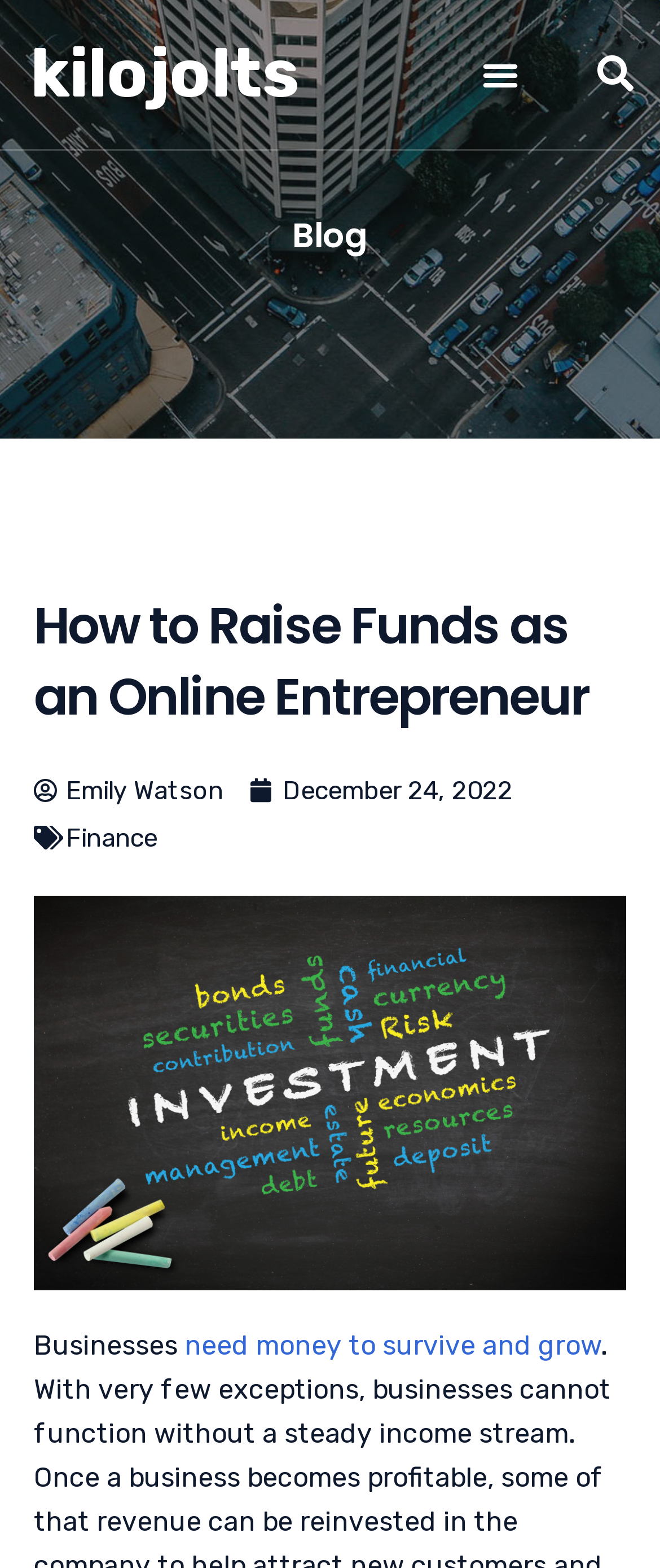Please reply with a single word or brief phrase to the question: 
What is the category of the article?

Finance